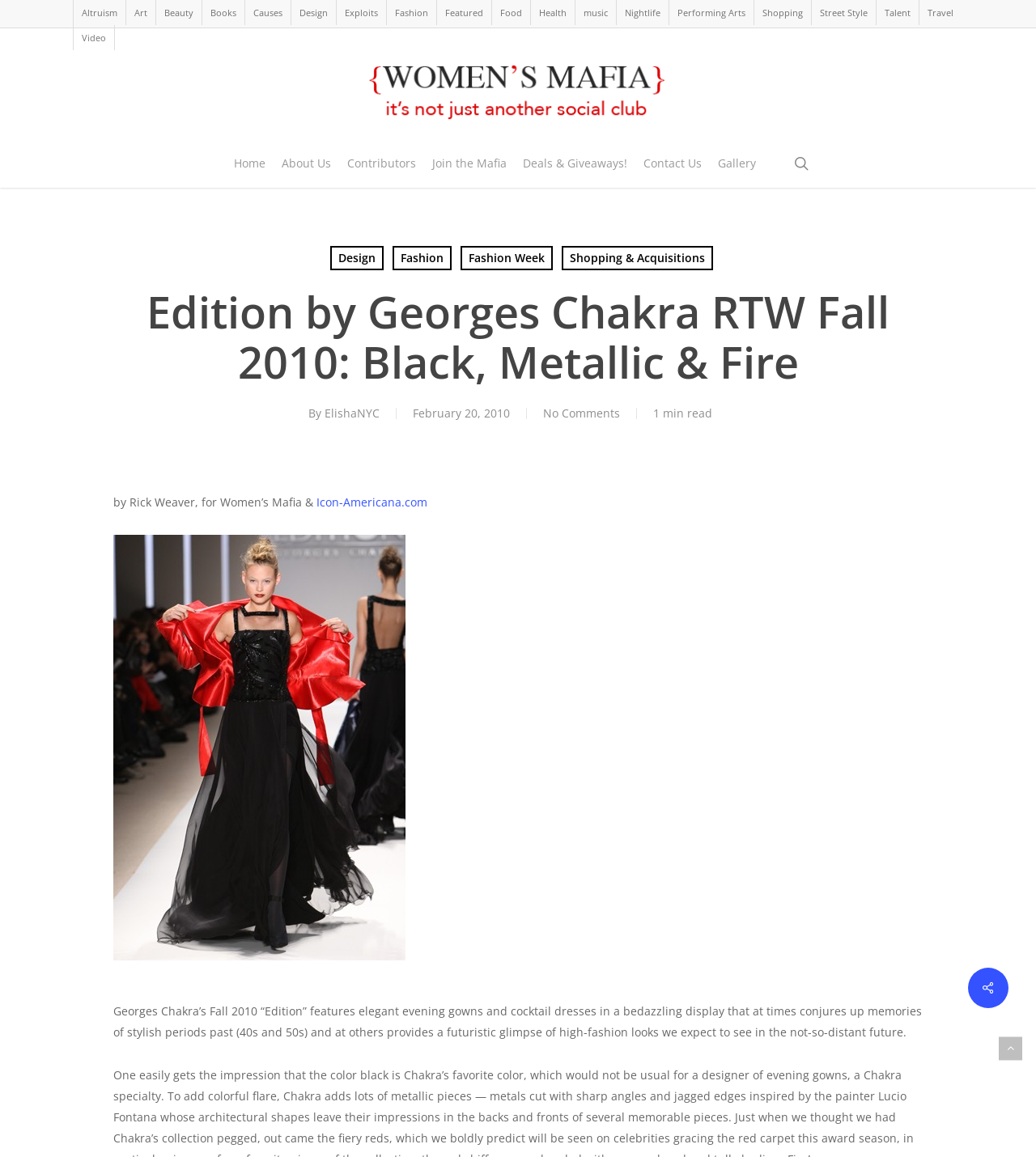Give a full account of the webpage's elements and their arrangement.

This webpage is an online magazine article featuring Georges Chakra's Fall 2010 "Edition" fashion collection. At the top, there is a navigation menu with 17 links, including "Altruism", "Art", "Beauty", and "Fashion", among others. Below the navigation menu, there is a logo of "Women's Mafia - Social Club and Online Magazine" with a link to the homepage.

On the left side, there is a secondary navigation menu with 9 links, including "Home", "About Us", "Contributors", and "Contact Us". On the right side, there is a search bar with a "search" link.

The main content of the webpage is an article about Georges Chakra's Fall 2010 fashion collection. The article title, "Edition by Georges Chakra RTW Fall 2010: Black, Metallic & Fire", is displayed prominently at the top. Below the title, there is a byline "By Rick Weaver, for Women’s Mafia & Icon-Americana.com" and a publication date "February 20, 2010". The article text describes the fashion collection, mentioning elegant evening gowns and cocktail dresses.

There is an image below the article text, which appears to be a photo from the fashion collection. At the bottom of the page, there are two social media links and a "No Comments" link.